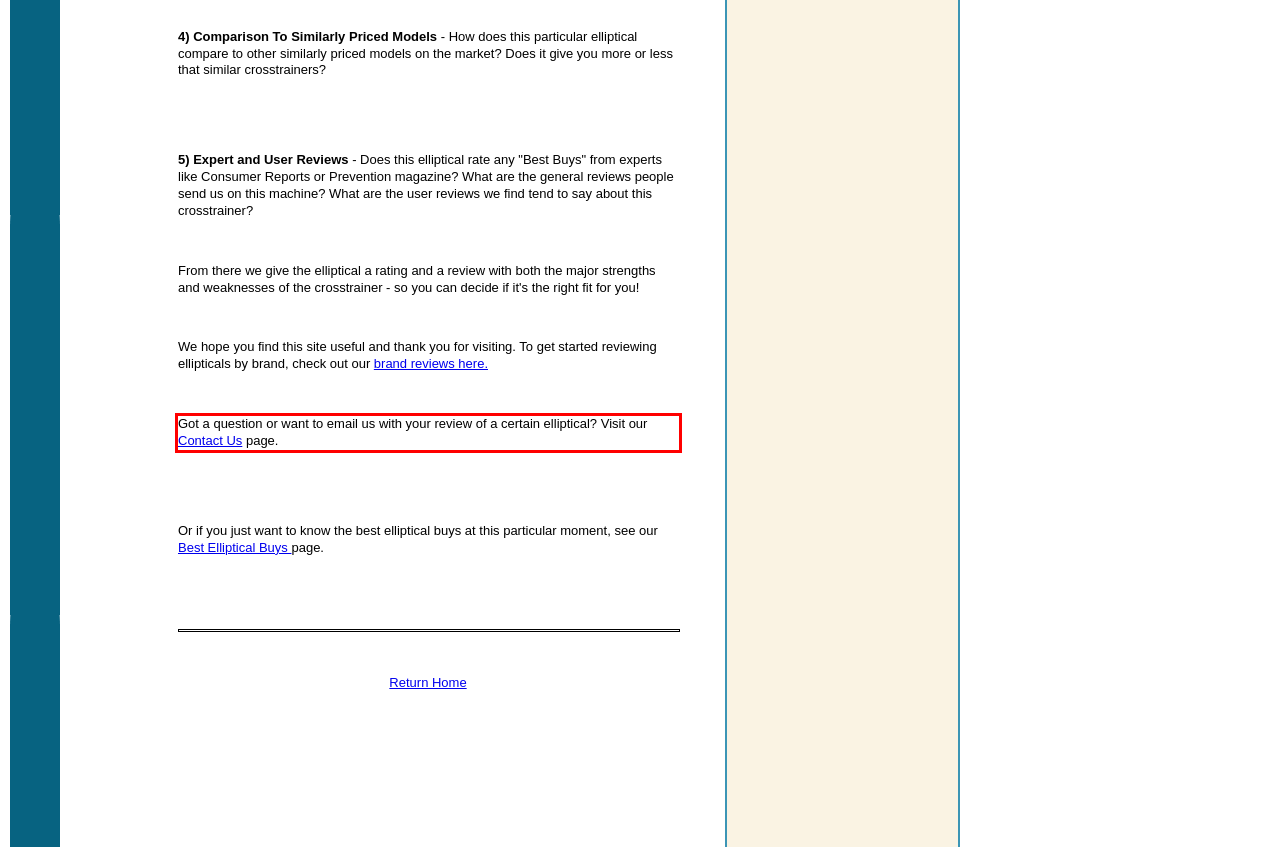You are provided with a screenshot of a webpage featuring a red rectangle bounding box. Extract the text content within this red bounding box using OCR.

Got a question or want to email us with your review of a certain elliptical? Visit our Contact Us page.